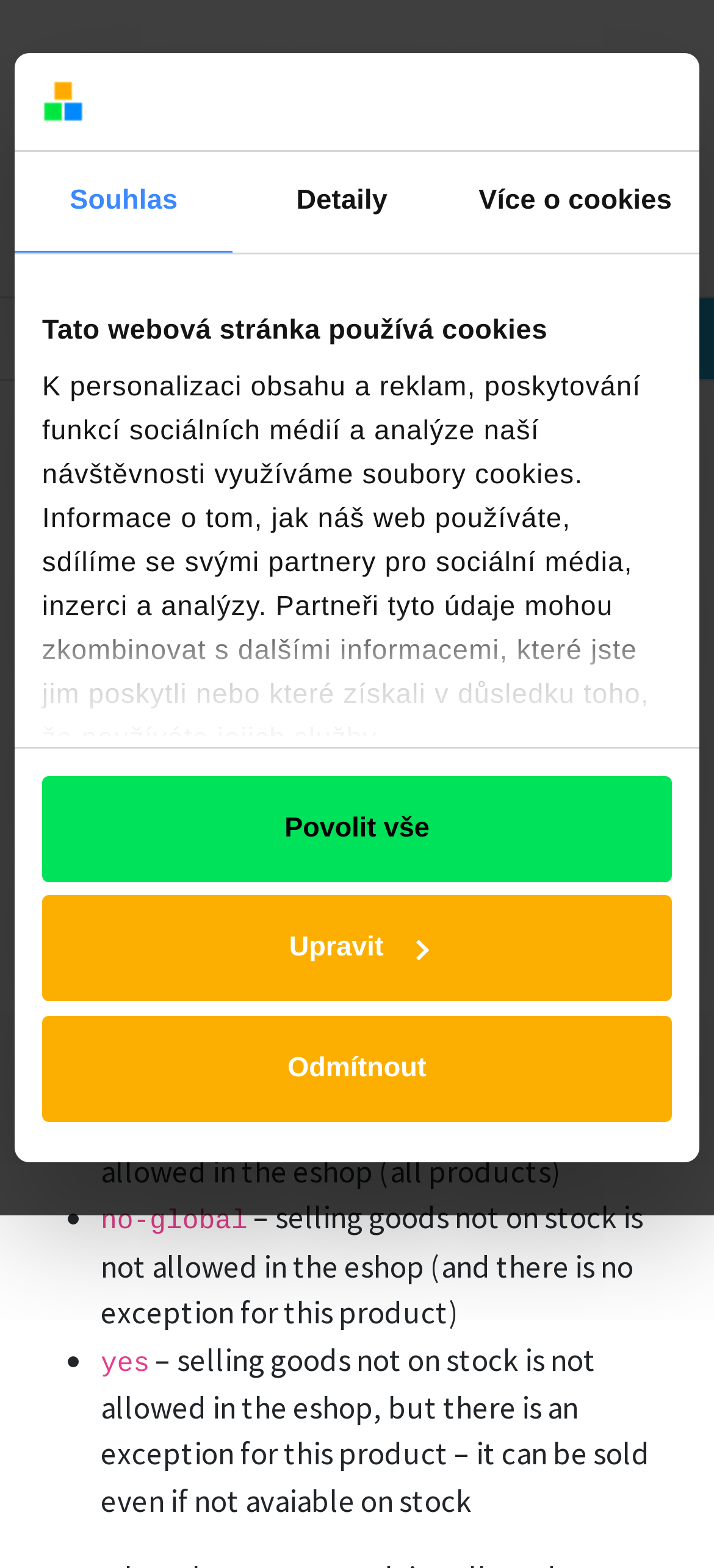Can you determine the bounding box coordinates of the area that needs to be clicked to fulfill the following instruction: "Click on the button with a magnifying glass icon"?

[0.885, 0.19, 1.0, 0.241]